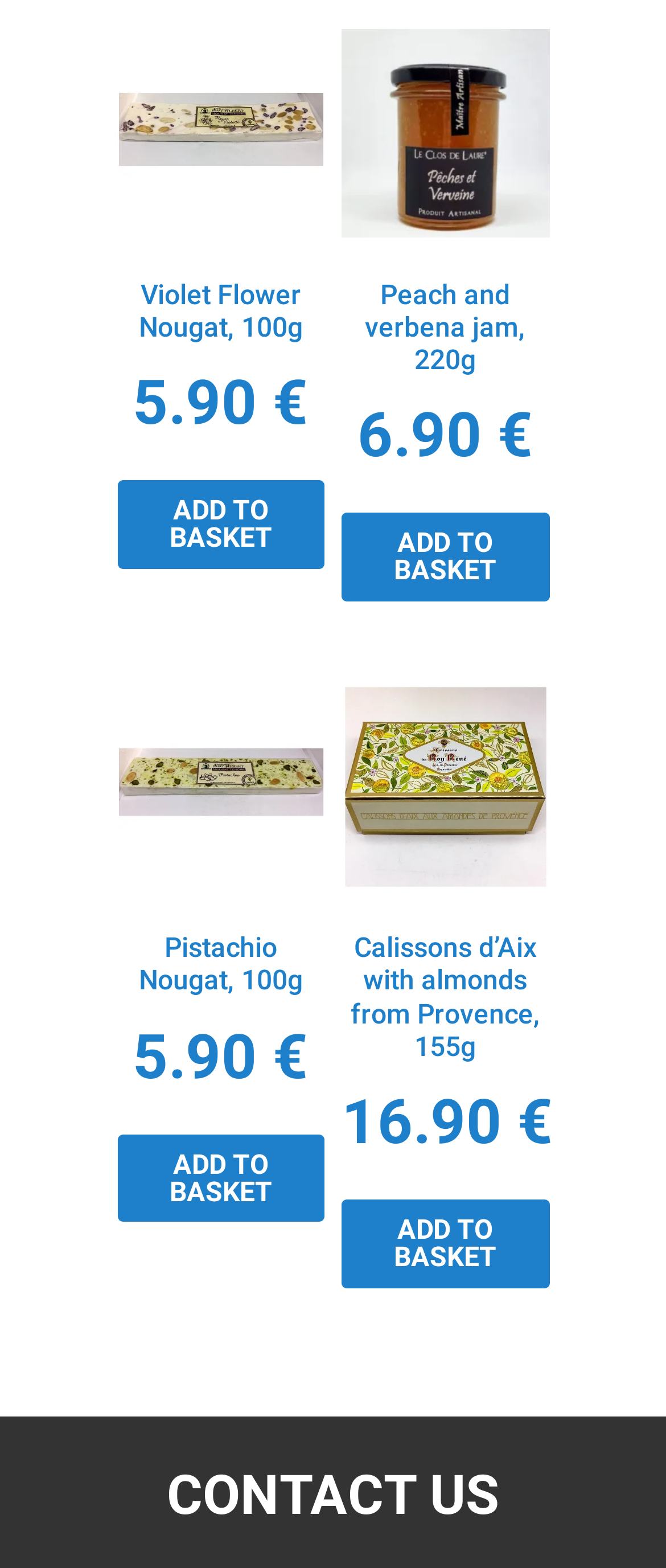Provide a one-word or short-phrase answer to the question:
How many products are listed on this page?

4